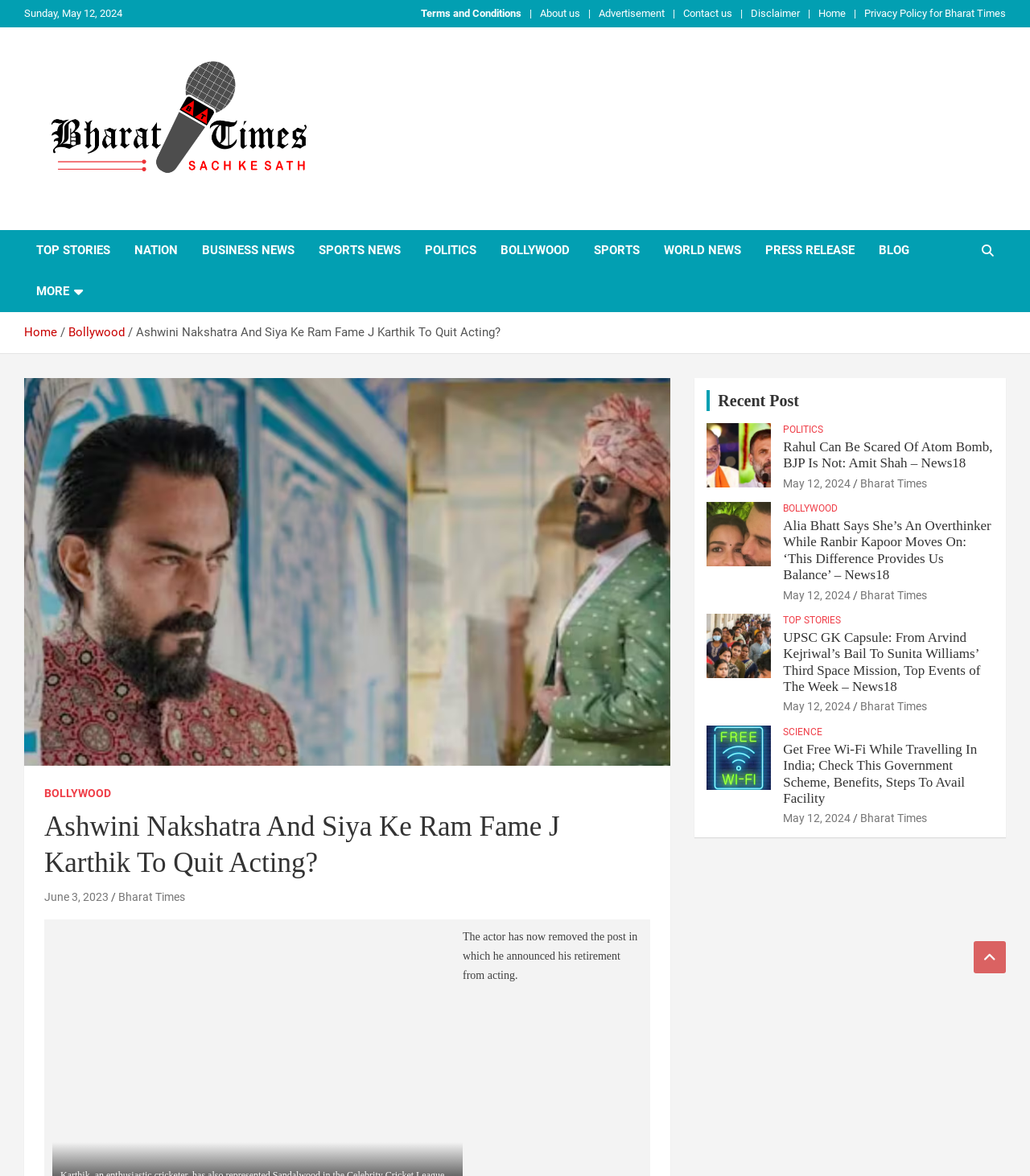Identify the bounding box coordinates for the UI element described by the following text: "May 12, 2024". Provide the coordinates as four float numbers between 0 and 1, in the format [left, top, right, bottom].

[0.76, 0.69, 0.826, 0.701]